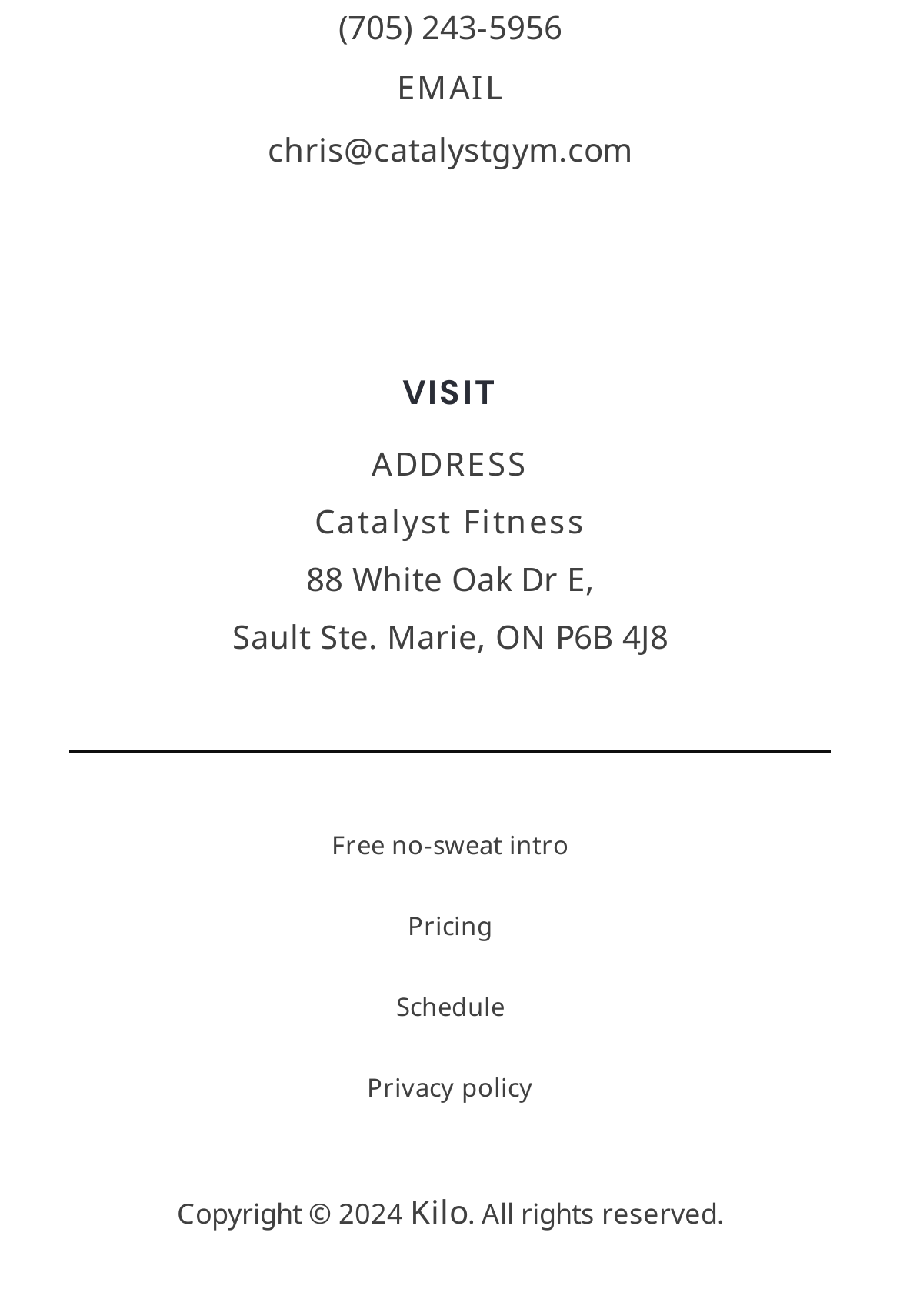Answer the following query with a single word or phrase:
How many navigation links are there?

5